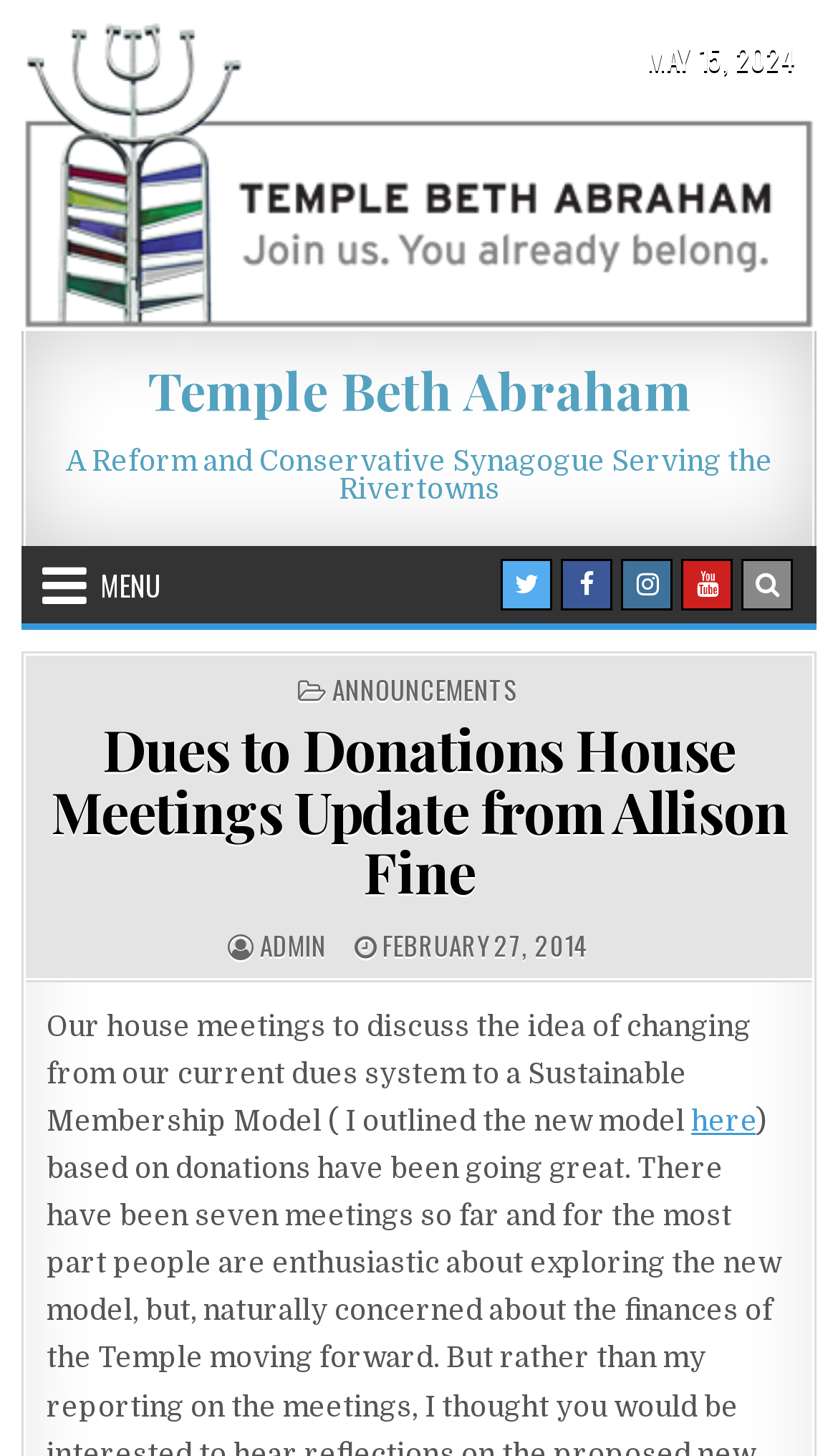Please specify the bounding box coordinates for the clickable region that will help you carry out the instruction: "Read the post about Dues to Donations House Meetings Update".

[0.06, 0.489, 0.94, 0.625]